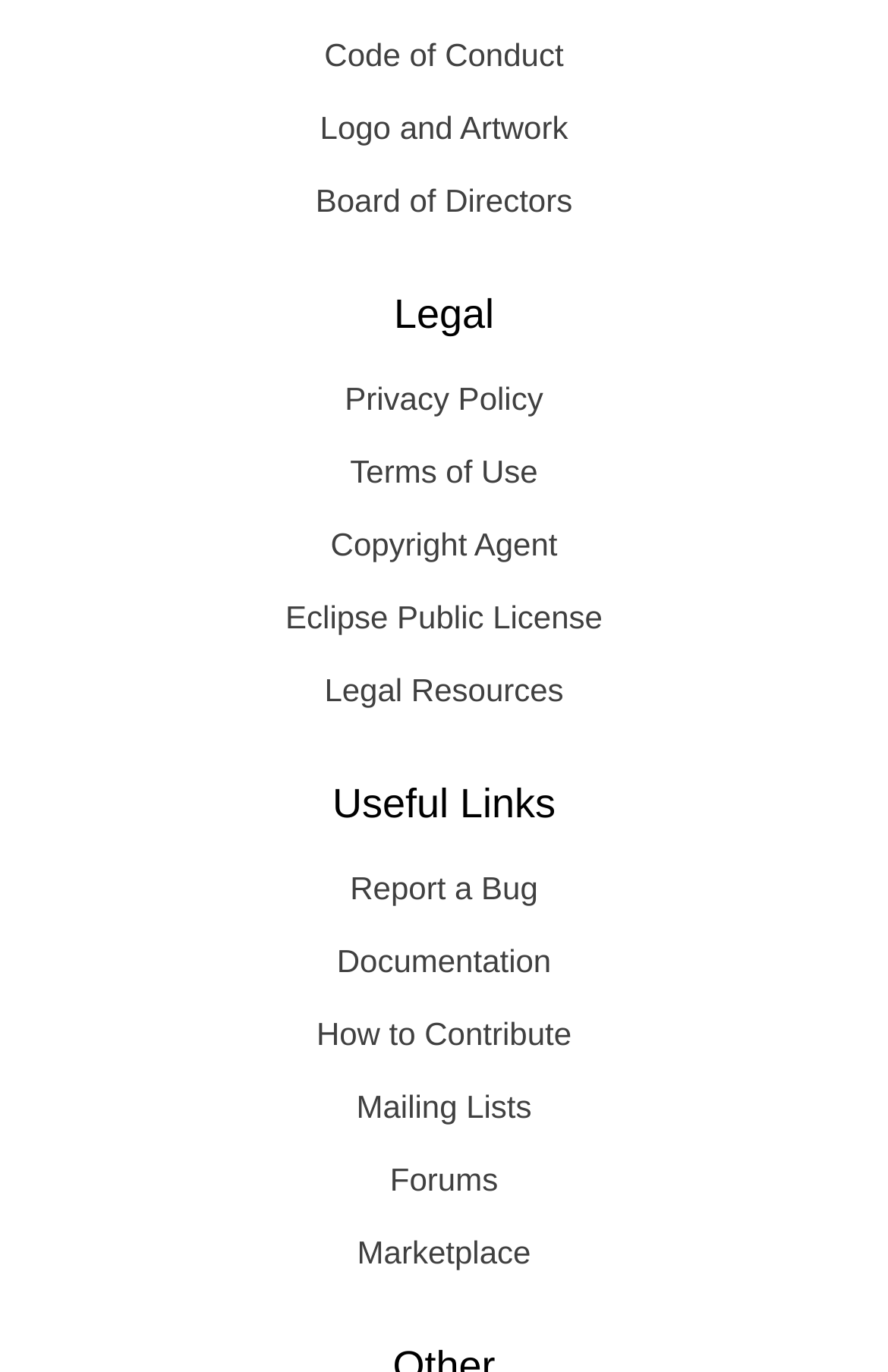Could you highlight the region that needs to be clicked to execute the instruction: "Access Documentation"?

[0.038, 0.673, 0.962, 0.726]